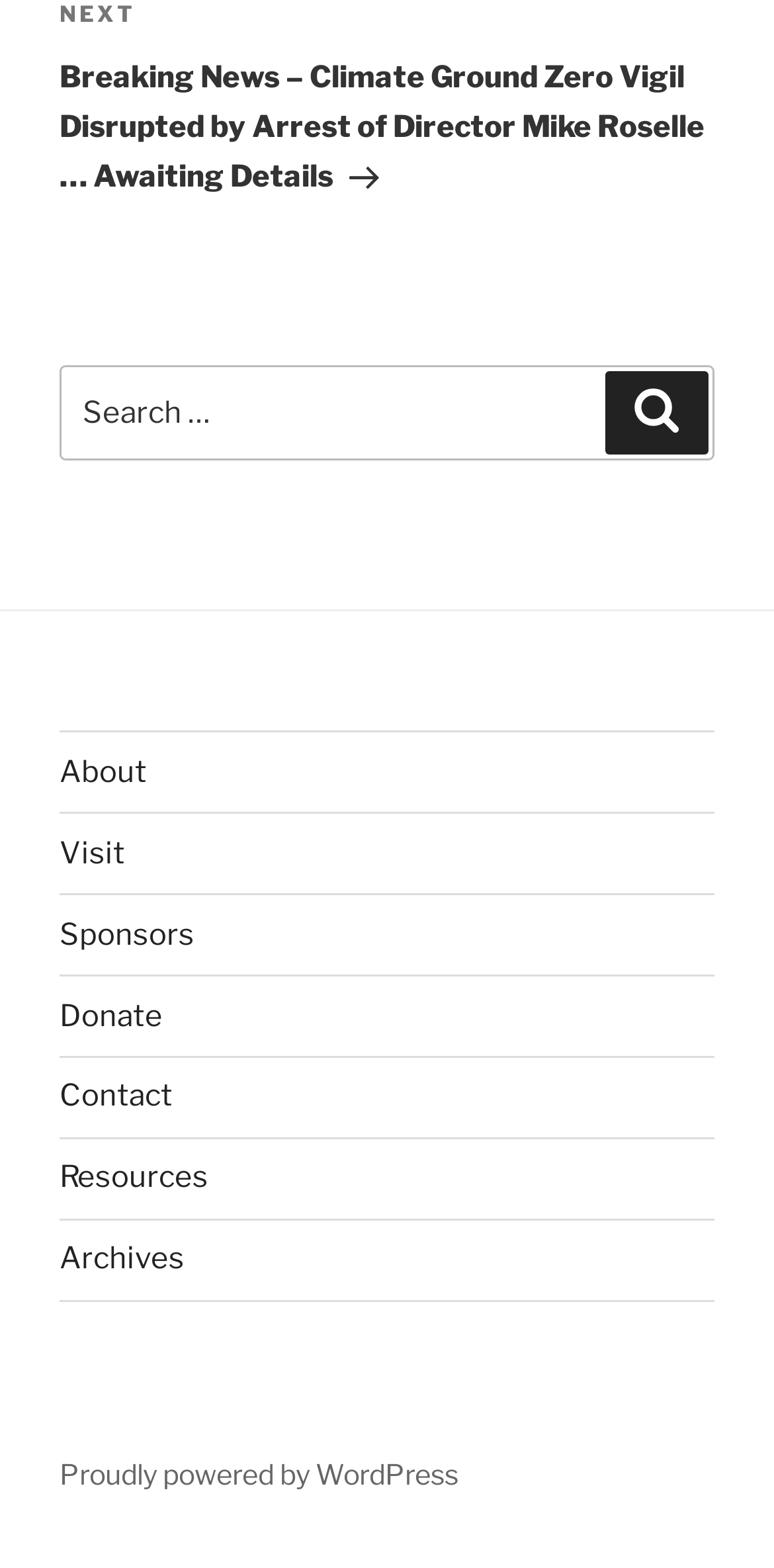Analyze the image and deliver a detailed answer to the question: What is the purpose of the search box?

The search box is located in the blog sidebar, and it has a label 'Search for:' and a button 'Search'. This suggests that the purpose of the search box is to allow users to search for specific content within the blog.